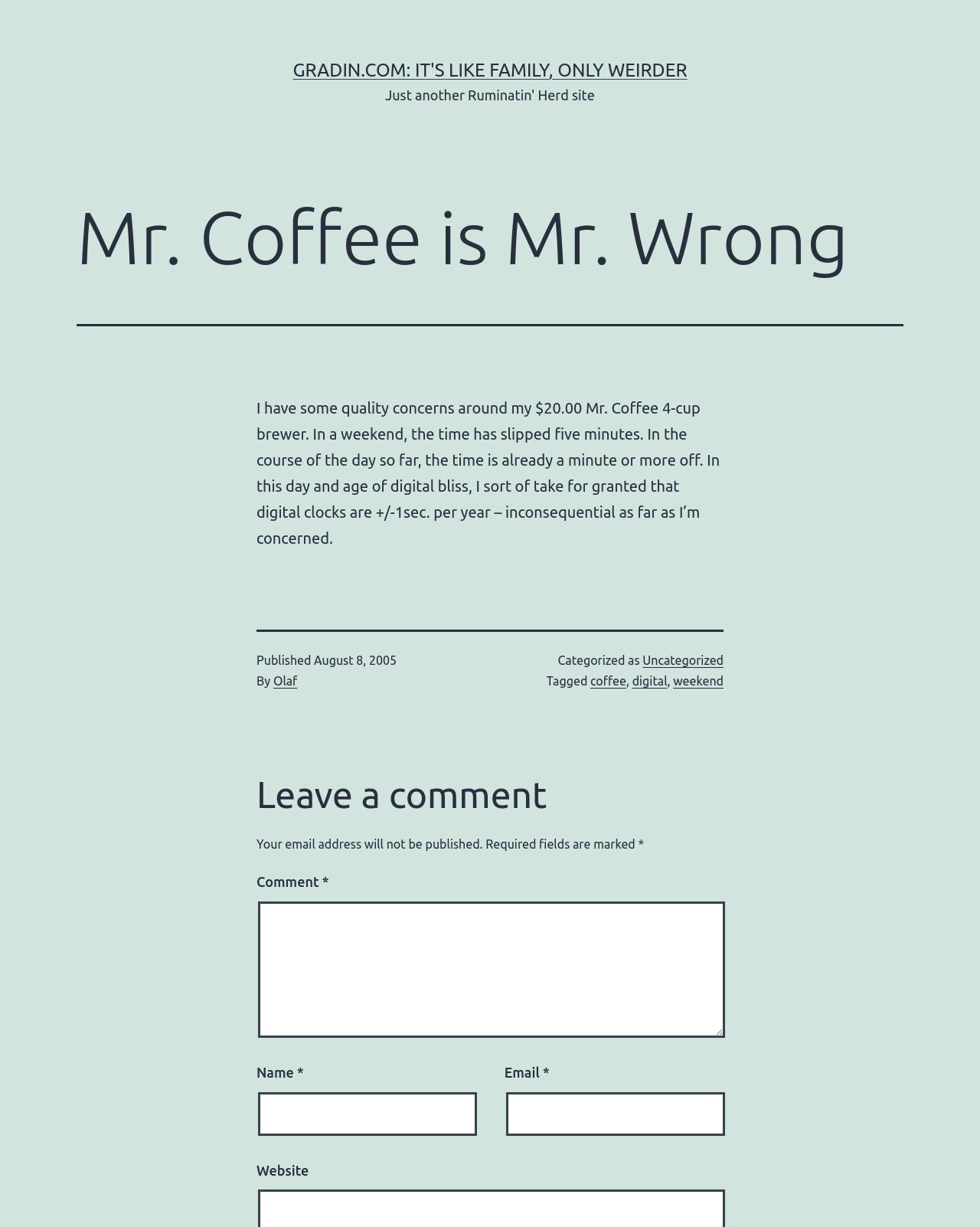Please answer the following question using a single word or phrase: 
What is the title of the article?

Mr. Coffee is Mr. Wrong